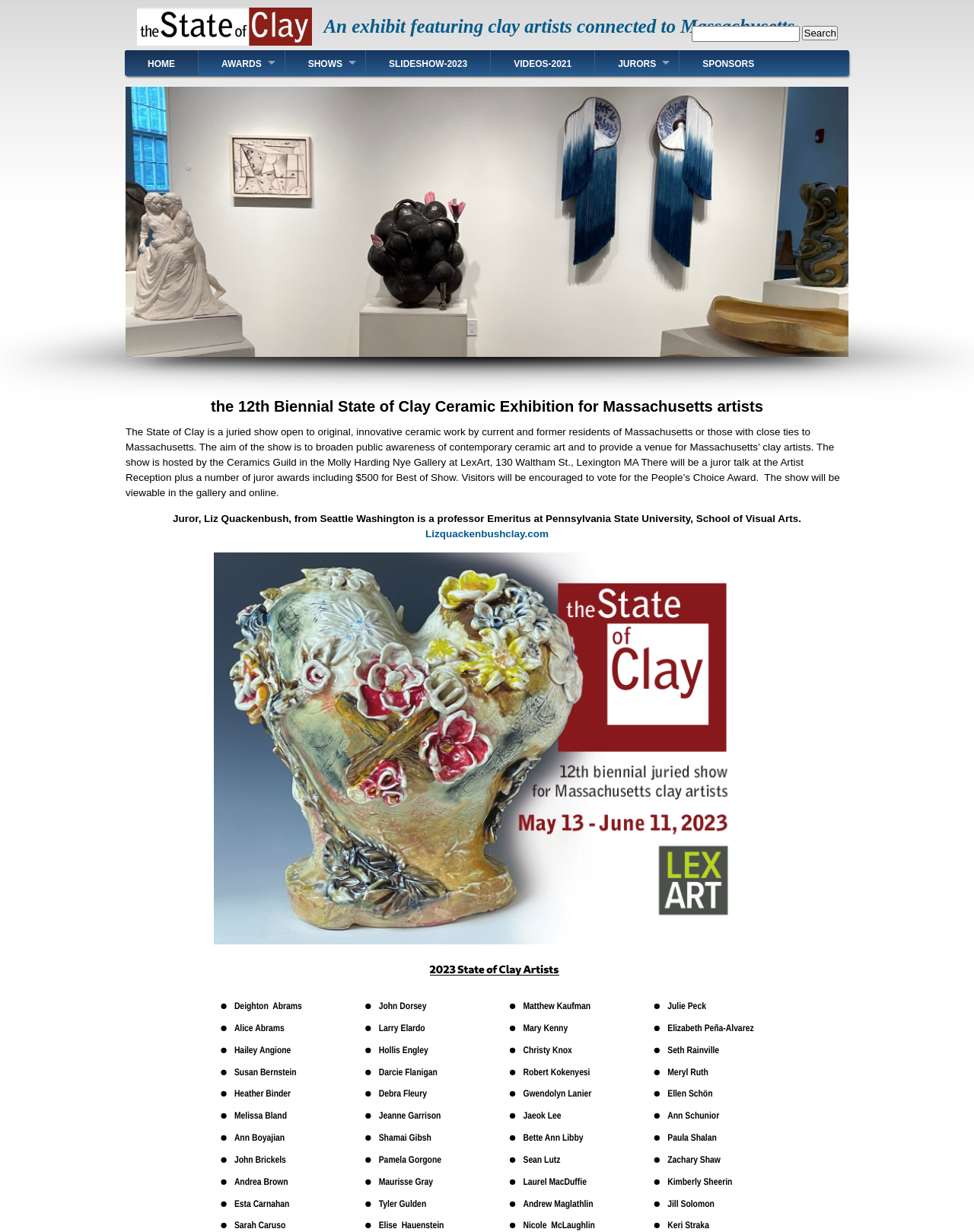Identify the bounding box coordinates of the clickable section necessary to follow the following instruction: "View the slideshow of 2023". The coordinates should be presented as four float numbers from 0 to 1, i.e., [left, top, right, bottom].

[0.376, 0.041, 0.503, 0.061]